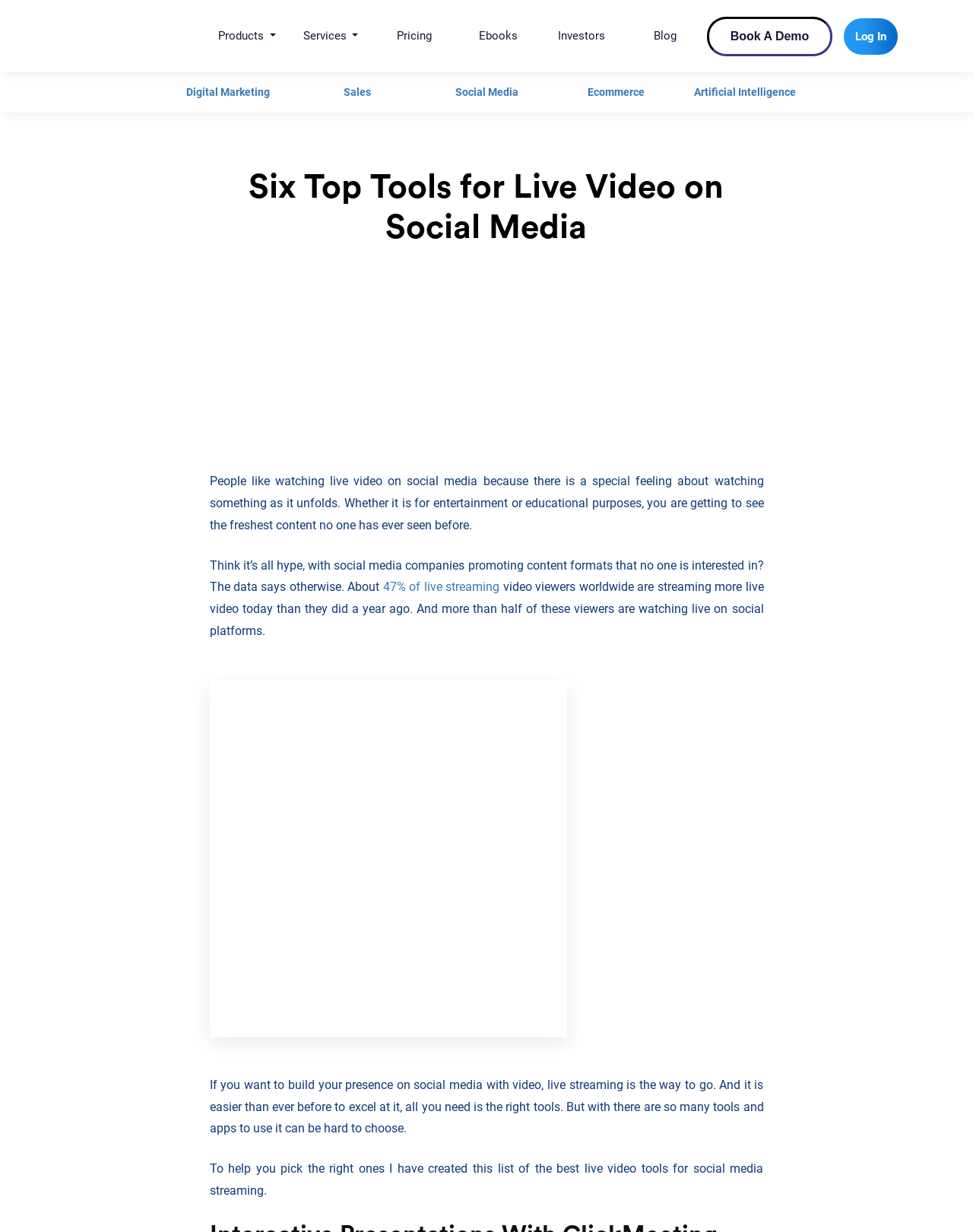What is the purpose of live video on social media according to the webpage? Based on the image, give a response in one word or a short phrase.

Entertainment or educational purposes